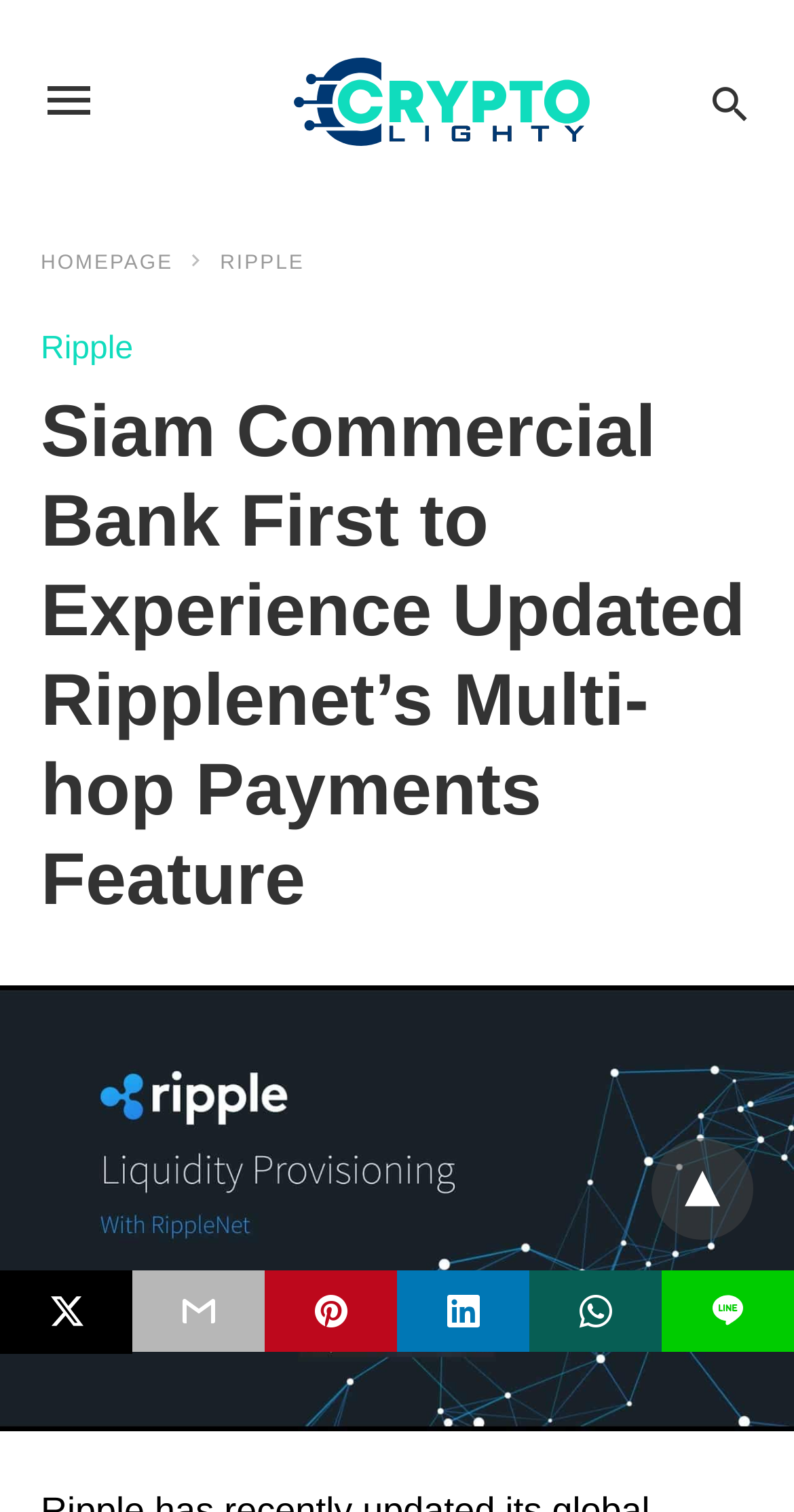Please pinpoint the bounding box coordinates for the region I should click to adhere to this instruction: "Go to homepage".

[0.051, 0.167, 0.264, 0.182]